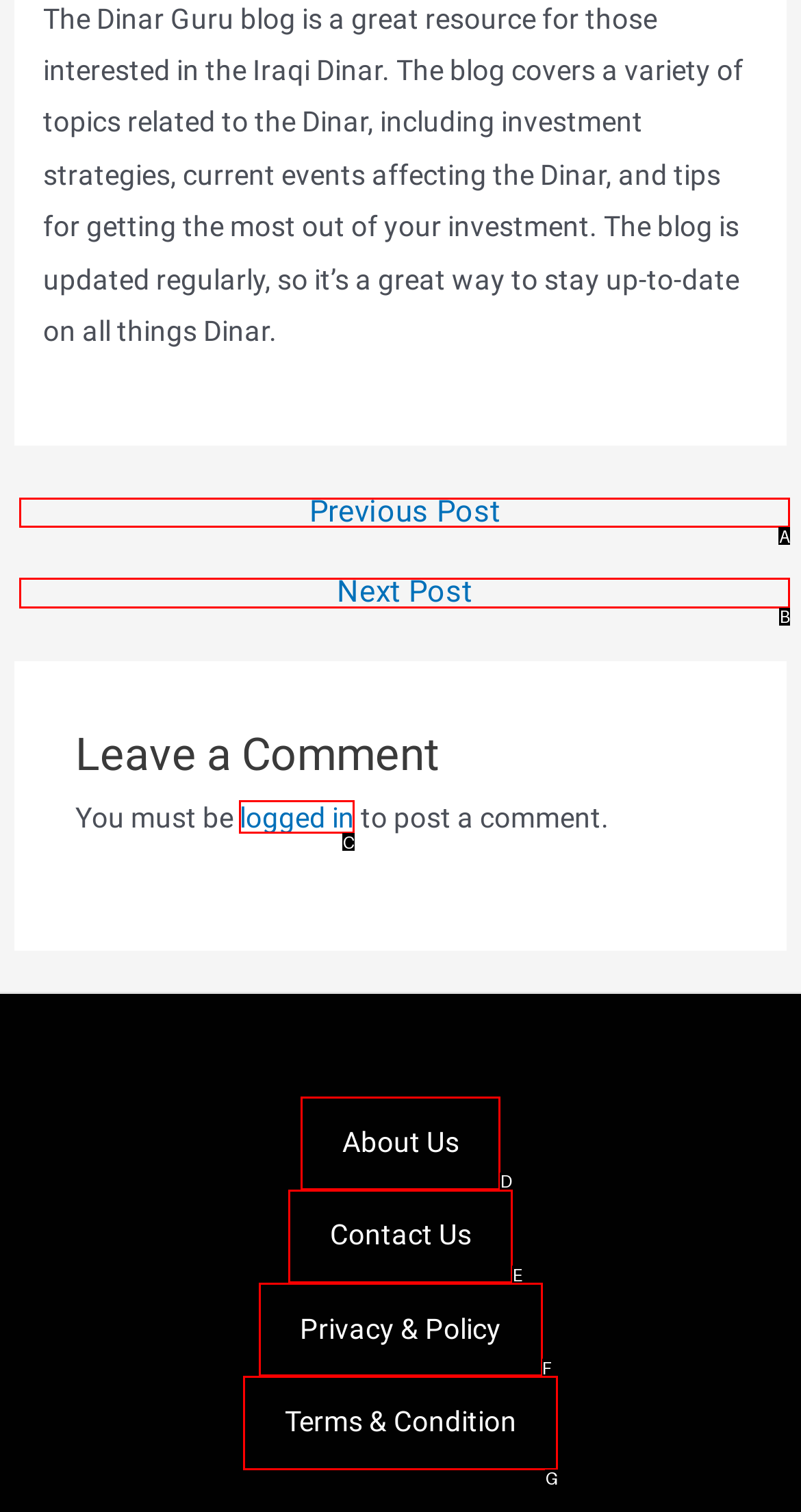Match the HTML element to the given description: Terms & Condition
Indicate the option by its letter.

G